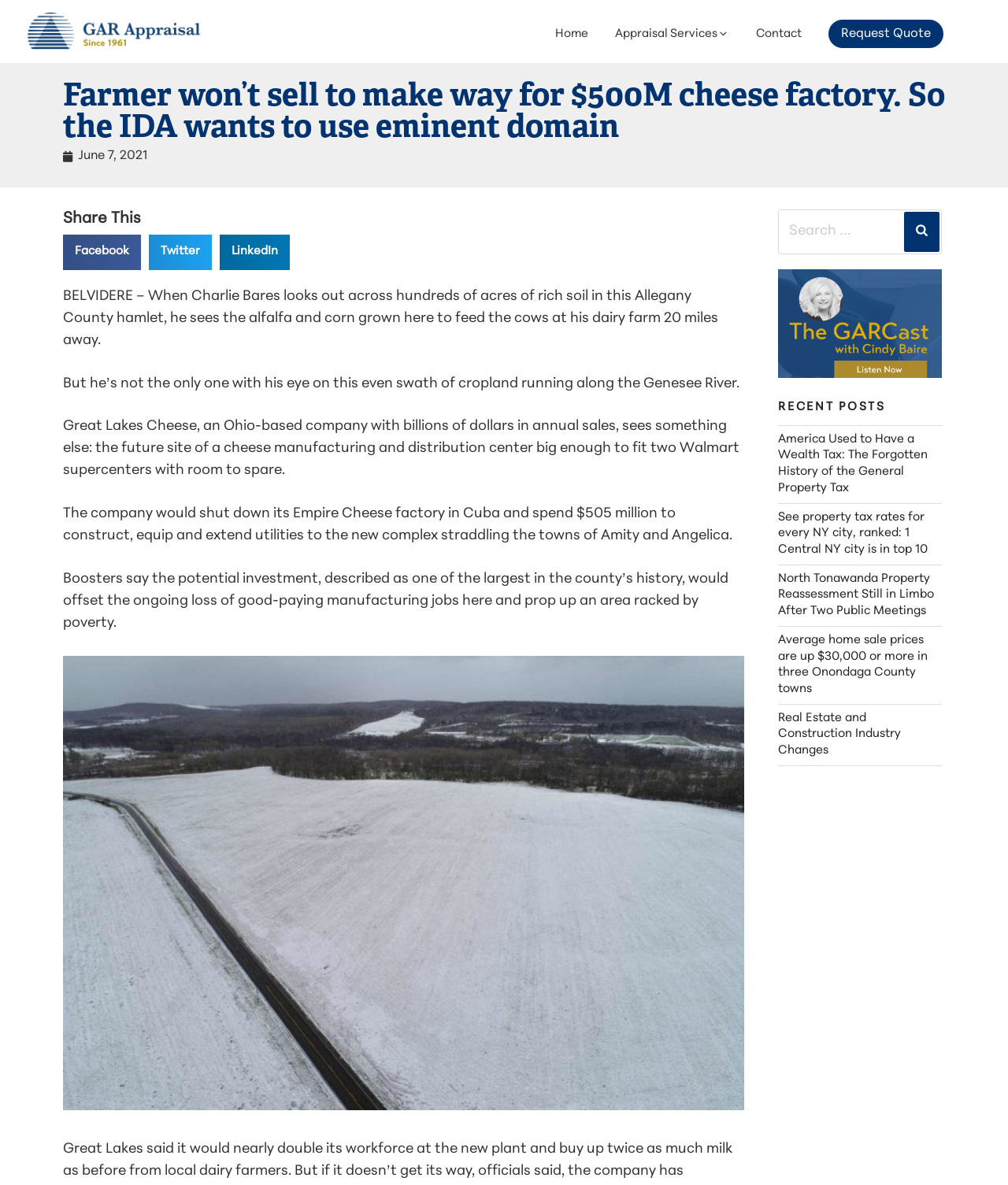Please locate the bounding box coordinates of the element's region that needs to be clicked to follow the instruction: "Click on the 'Home' link". The bounding box coordinates should be provided as four float numbers between 0 and 1, i.e., [left, top, right, bottom].

[0.551, 0.024, 0.584, 0.034]